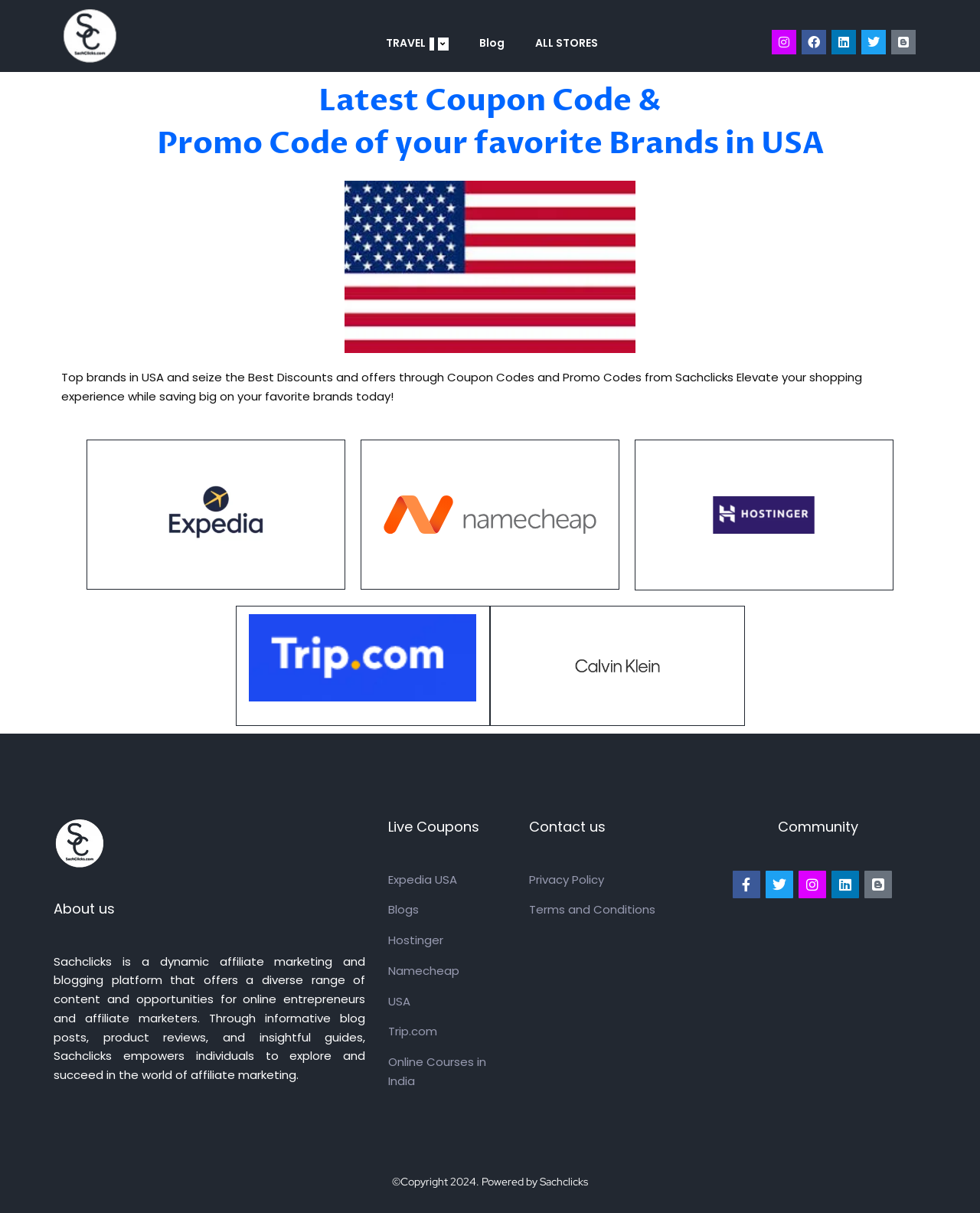What is the name of the menu toggle?
Observe the image and answer the question with a one-word or short phrase response.

TRAVEL